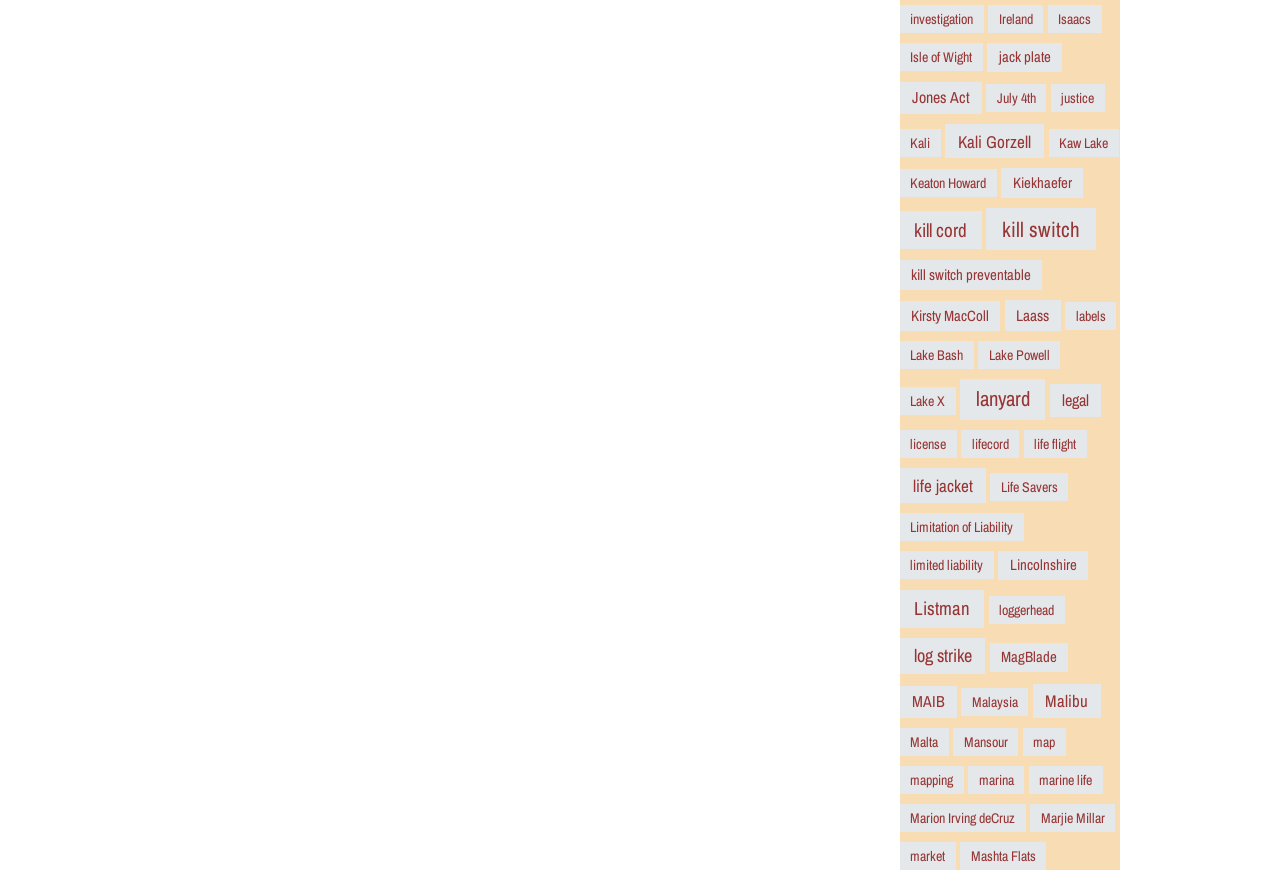Identify the bounding box coordinates of the clickable region to carry out the given instruction: "learn about life jacket".

[0.703, 0.538, 0.77, 0.578]